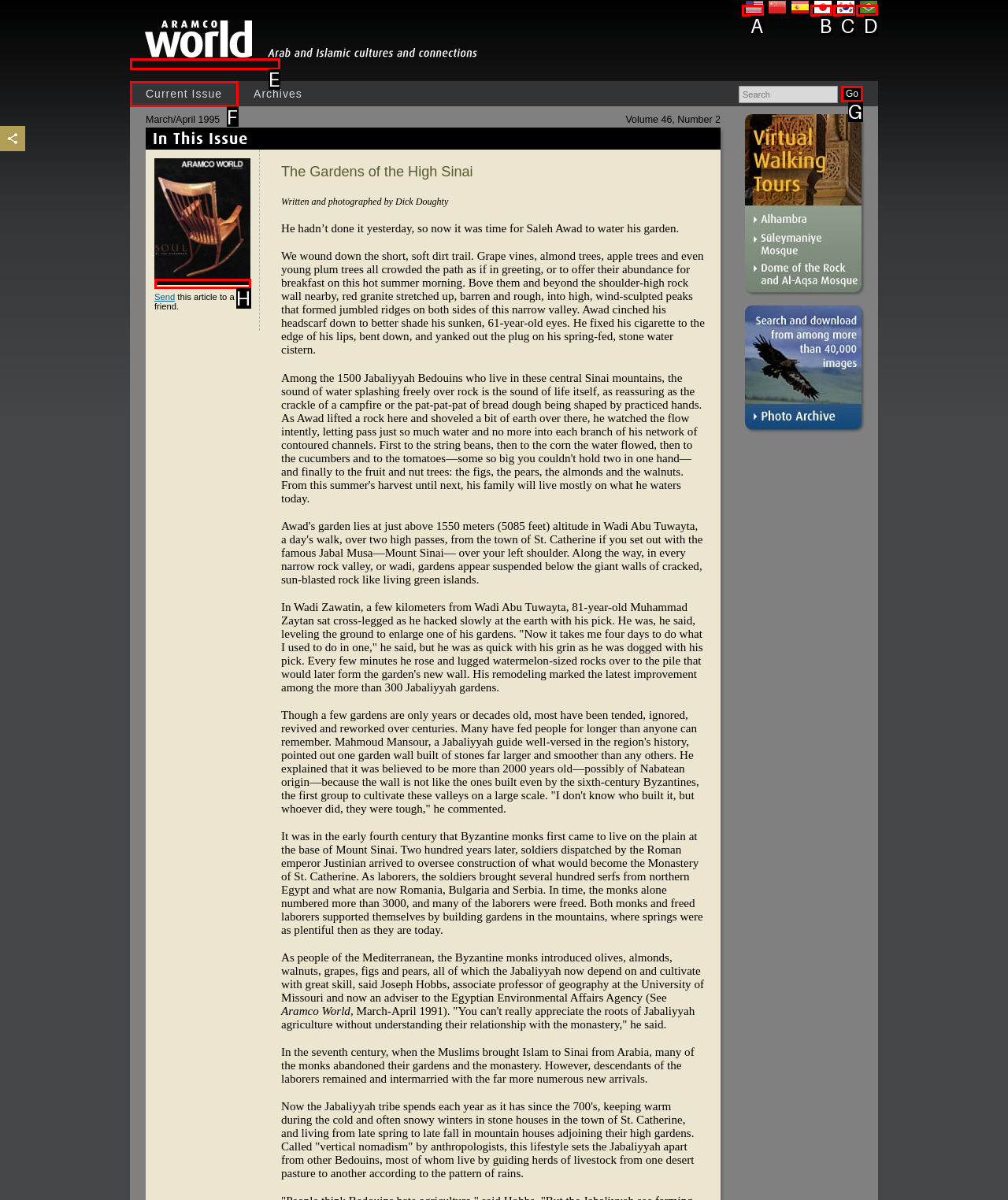Point out the HTML element I should click to achieve the following task: Get social with TNT Magazine on Facebook Provide the letter of the selected option from the choices.

None